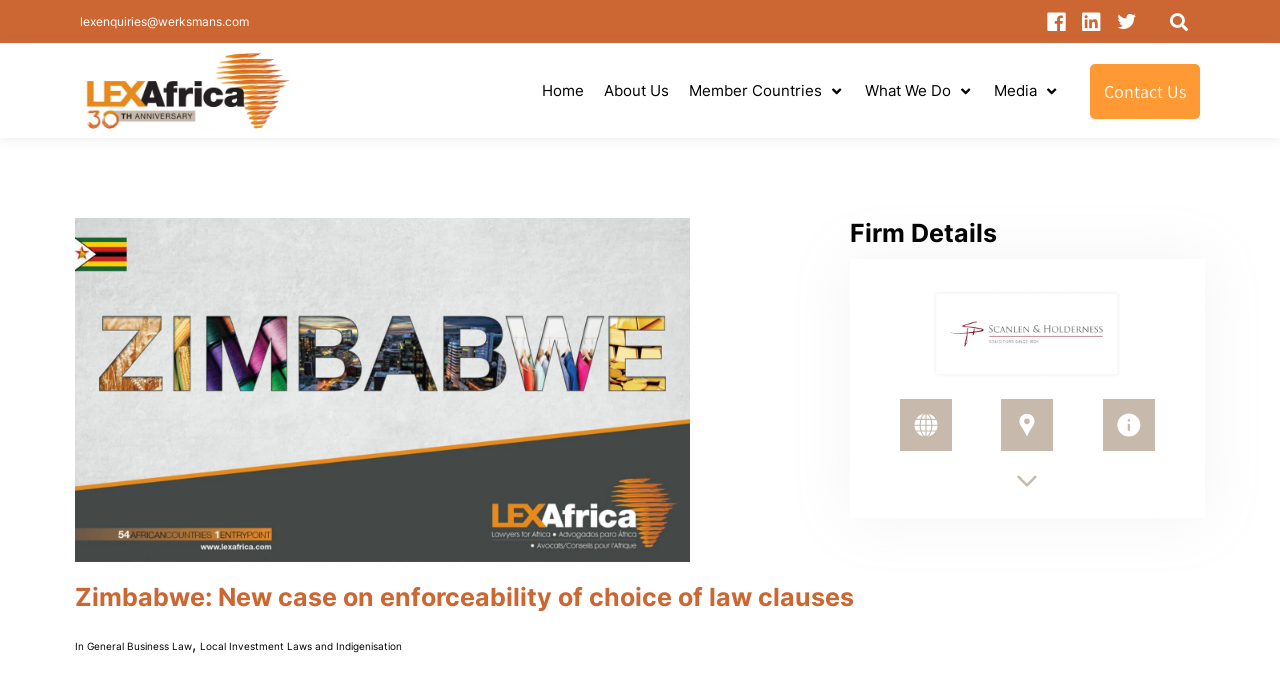What is the logo of LEX Africa?
Using the details shown in the screenshot, provide a comprehensive answer to the question.

I found the logo by looking at the image element with the description 'LEX Africa 30th anniversary logo' which is located at the top left of the webpage.